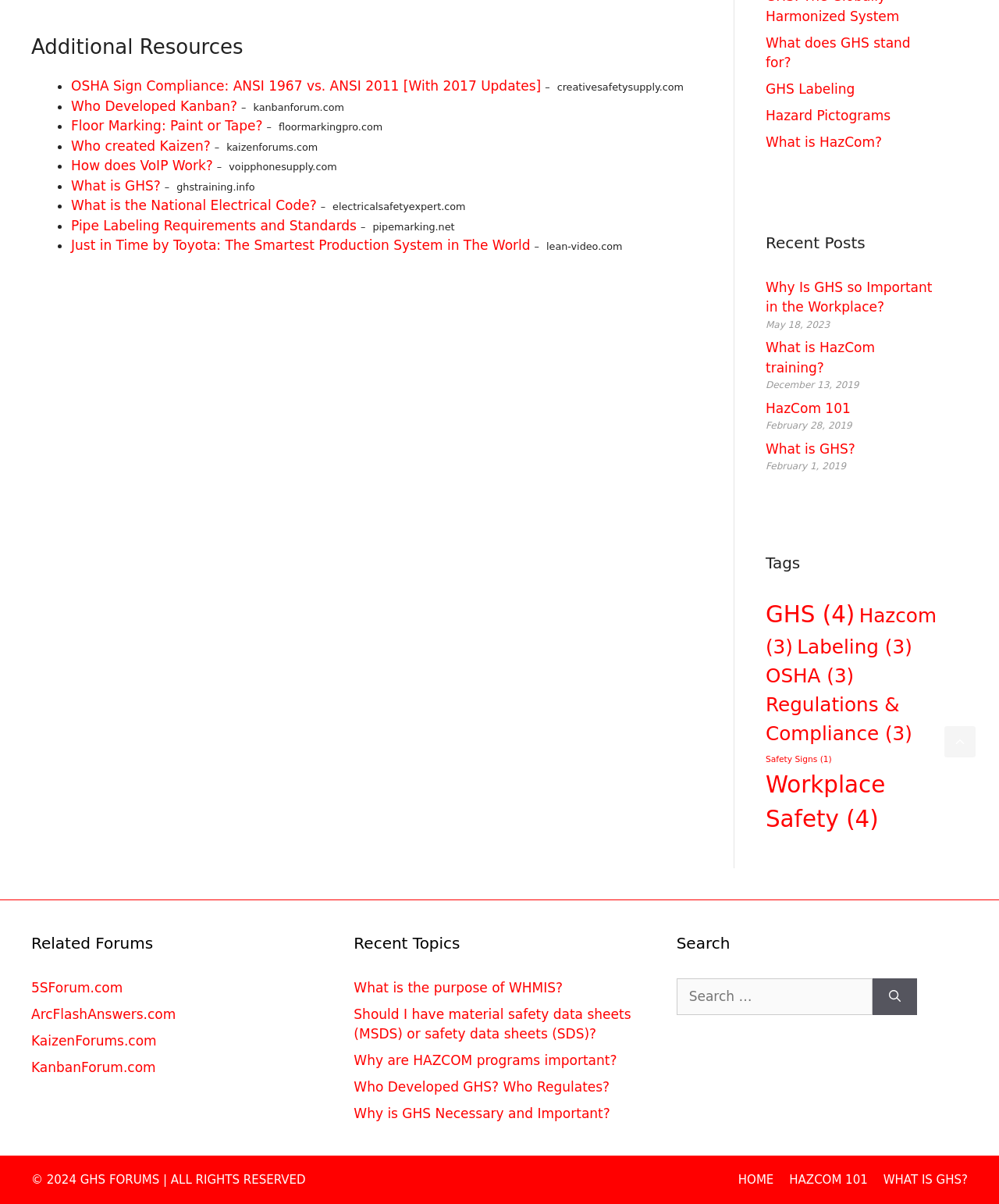Give a one-word or phrase response to the following question: What is the purpose of the 'Related Forums' section?

To provide links to related forums